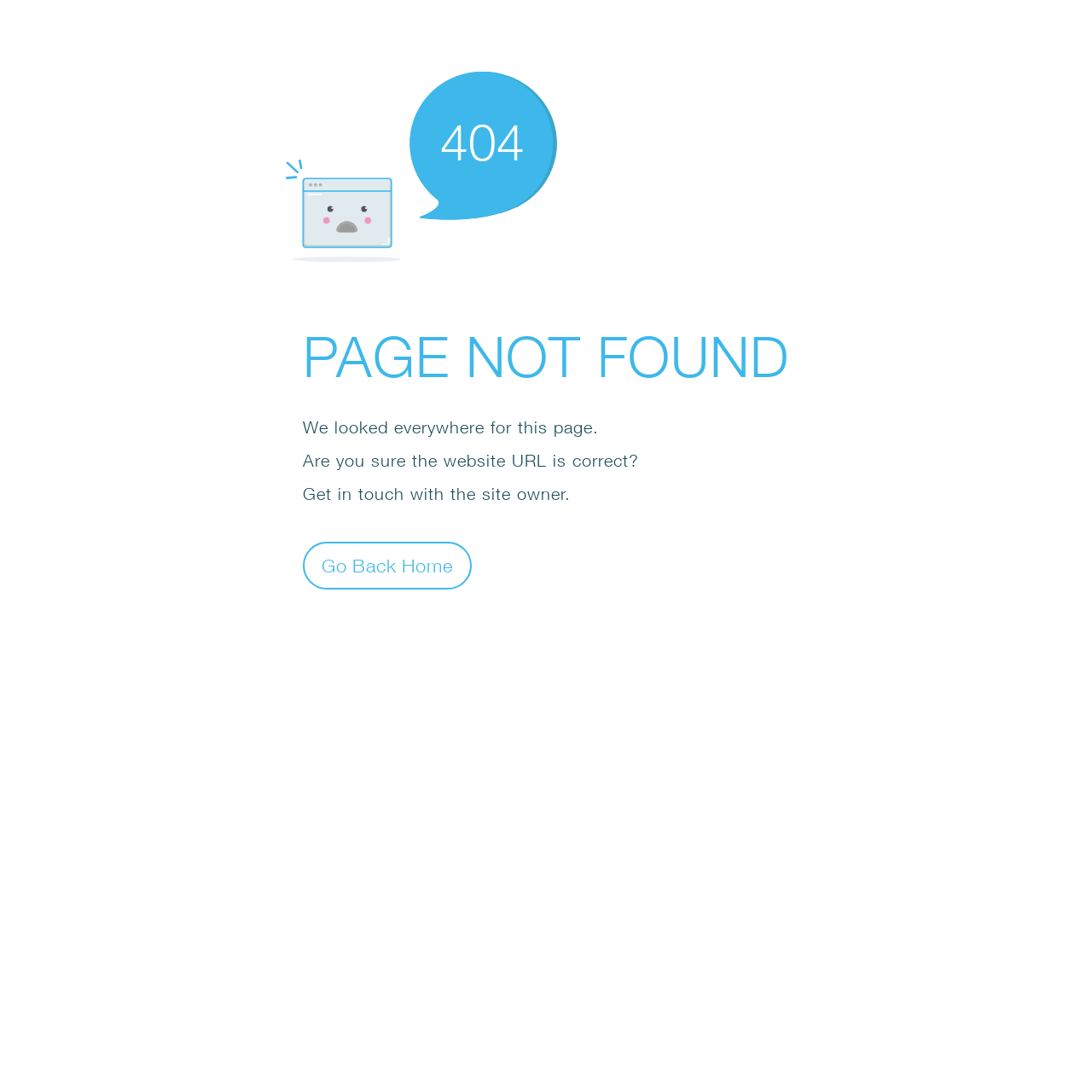What is the tone of the webpage?
Please interpret the details in the image and answer the question thoroughly.

The tone of the webpage is helpful, as it not only informs the user about the error but also provides suggestions and solutions, such as 'Get in touch with the site owner' and 'Go Back Home', indicating a willingness to assist the user in resolving the issue.